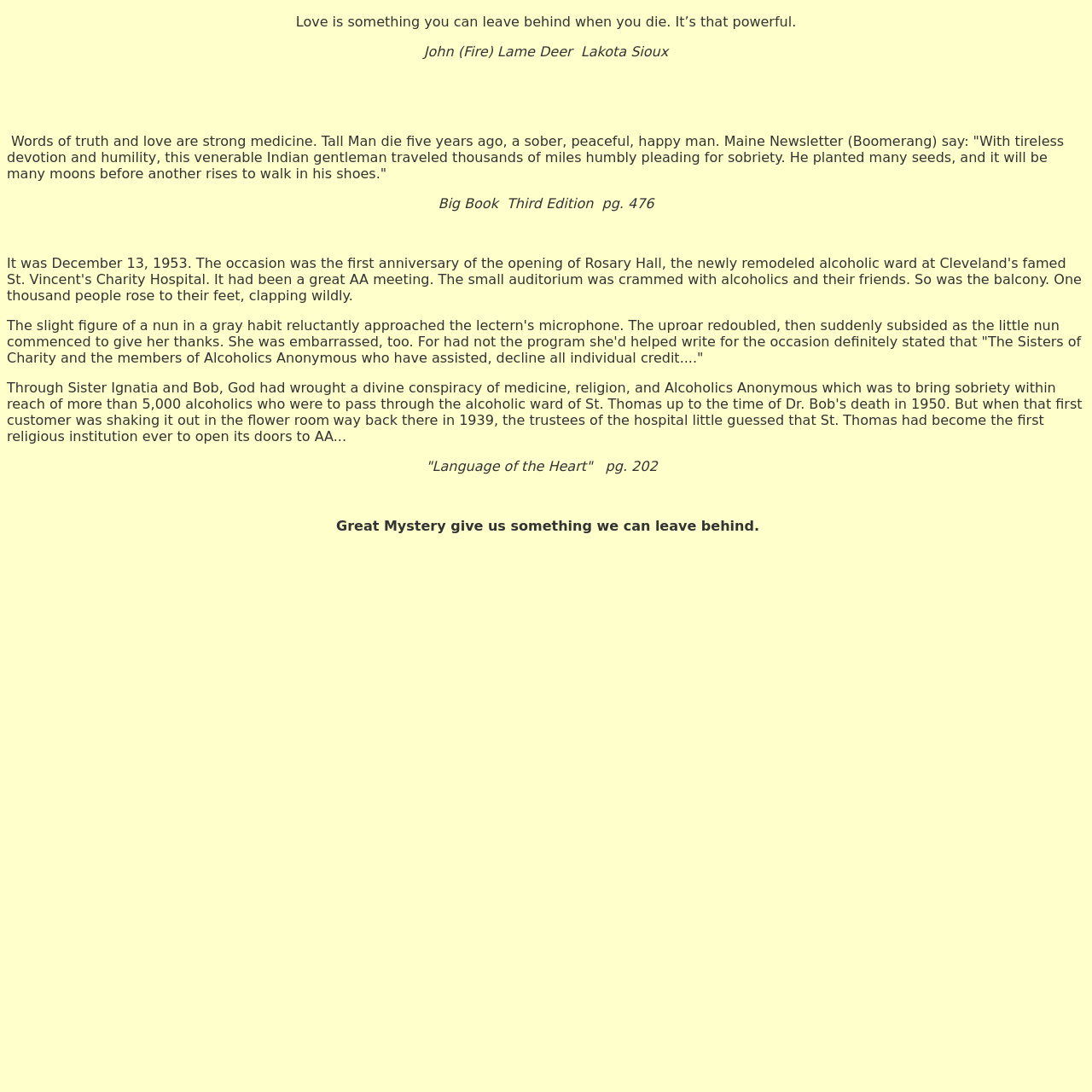Provide a one-word or short-phrase answer to the question:
What is the name of the nun mentioned in the text?

Sister Ignatia